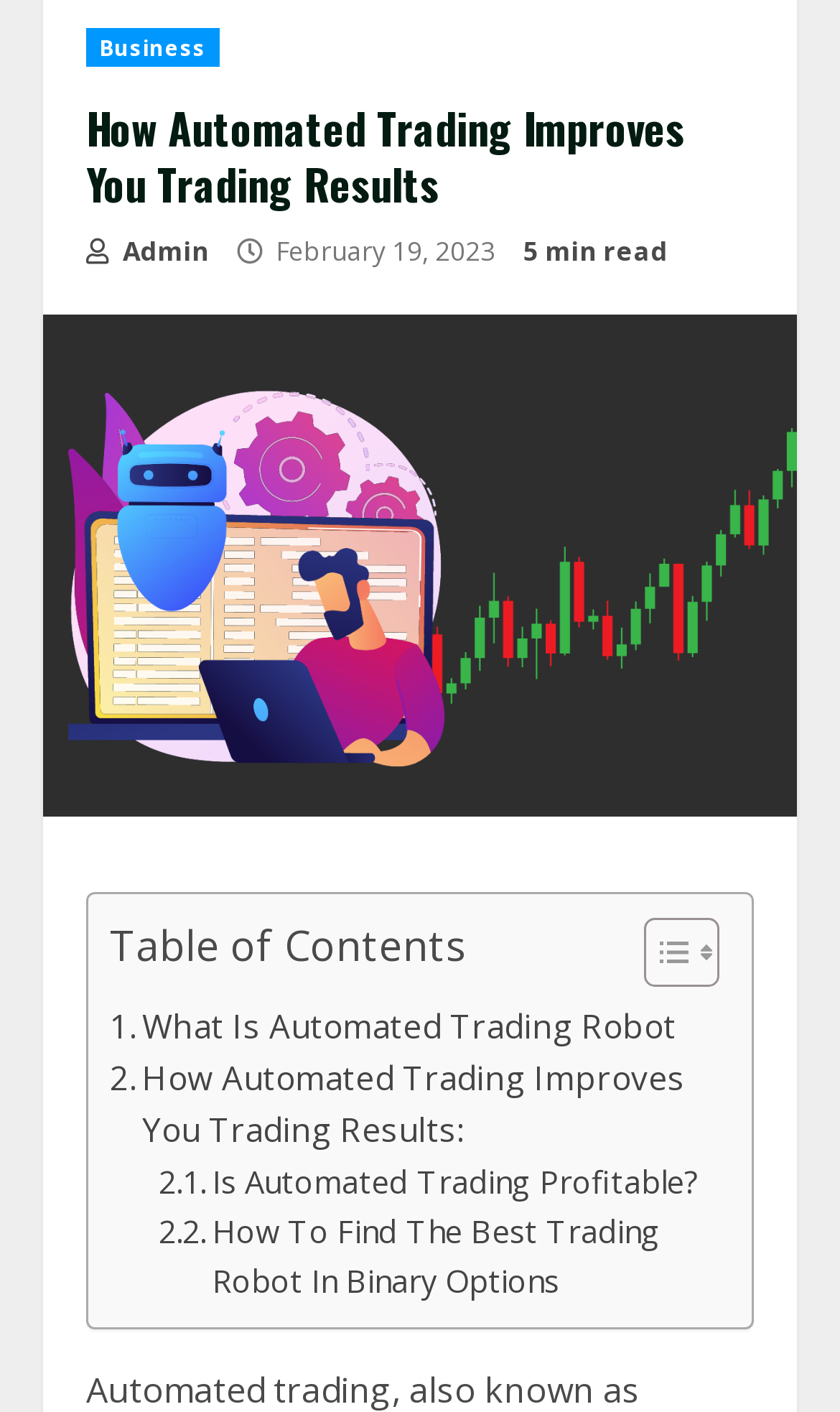Determine the bounding box coordinates of the UI element that matches the following description: "What Is Automated Trading Robot". The coordinates should be four float numbers between 0 and 1 in the format [left, top, right, bottom].

[0.131, 0.708, 0.805, 0.745]